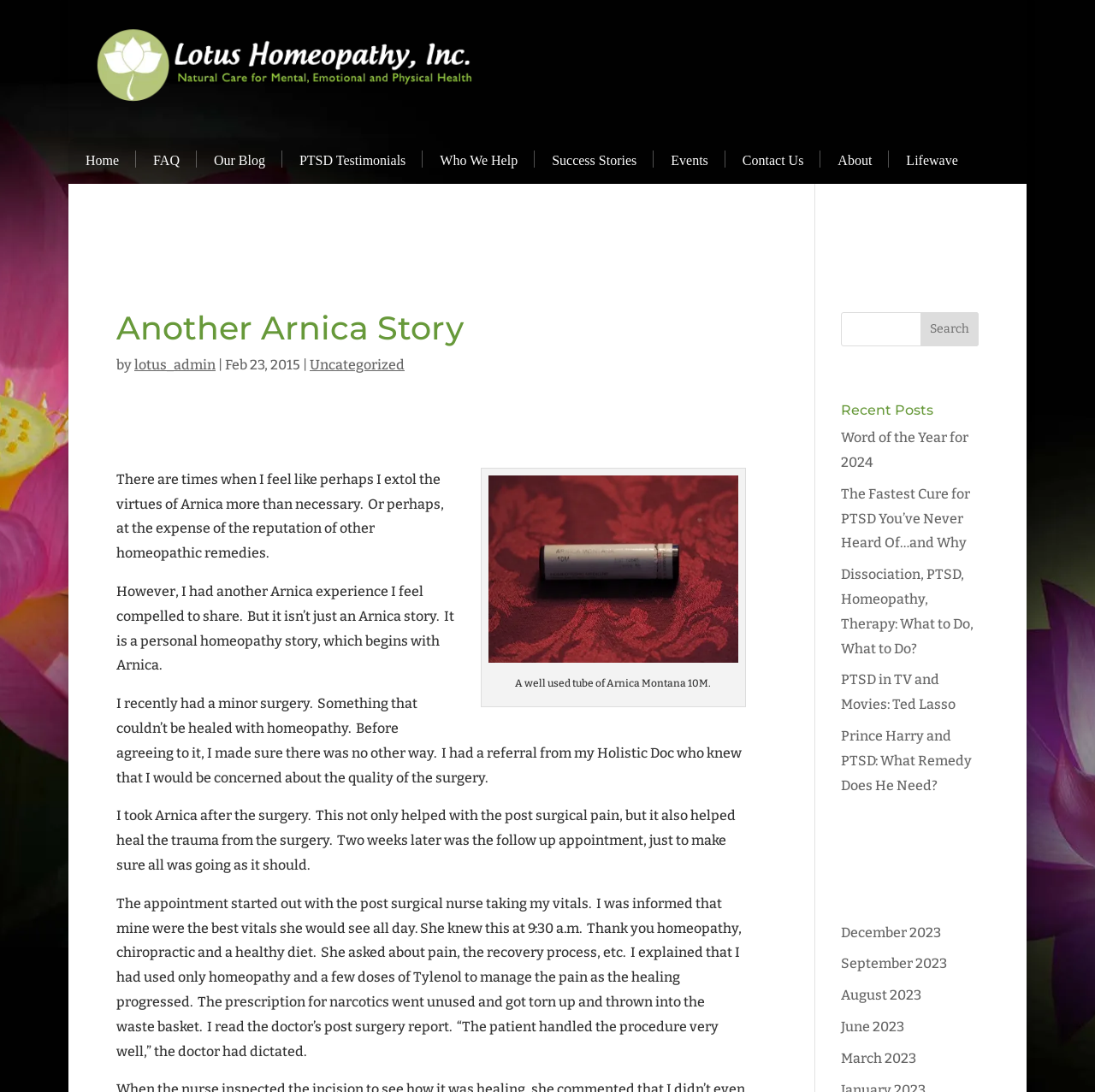Look at the image and give a detailed response to the following question: How many links are there in the main navigation menu?

The main navigation menu is located at the top of the webpage, and it contains links to 'Home', 'FAQ', 'Our Blog', 'PTSD Testimonials', 'Who We Help', 'Success Stories', 'Events', 'Contact Us', 'About', and 'Lifewave'. There are 11 links in total.